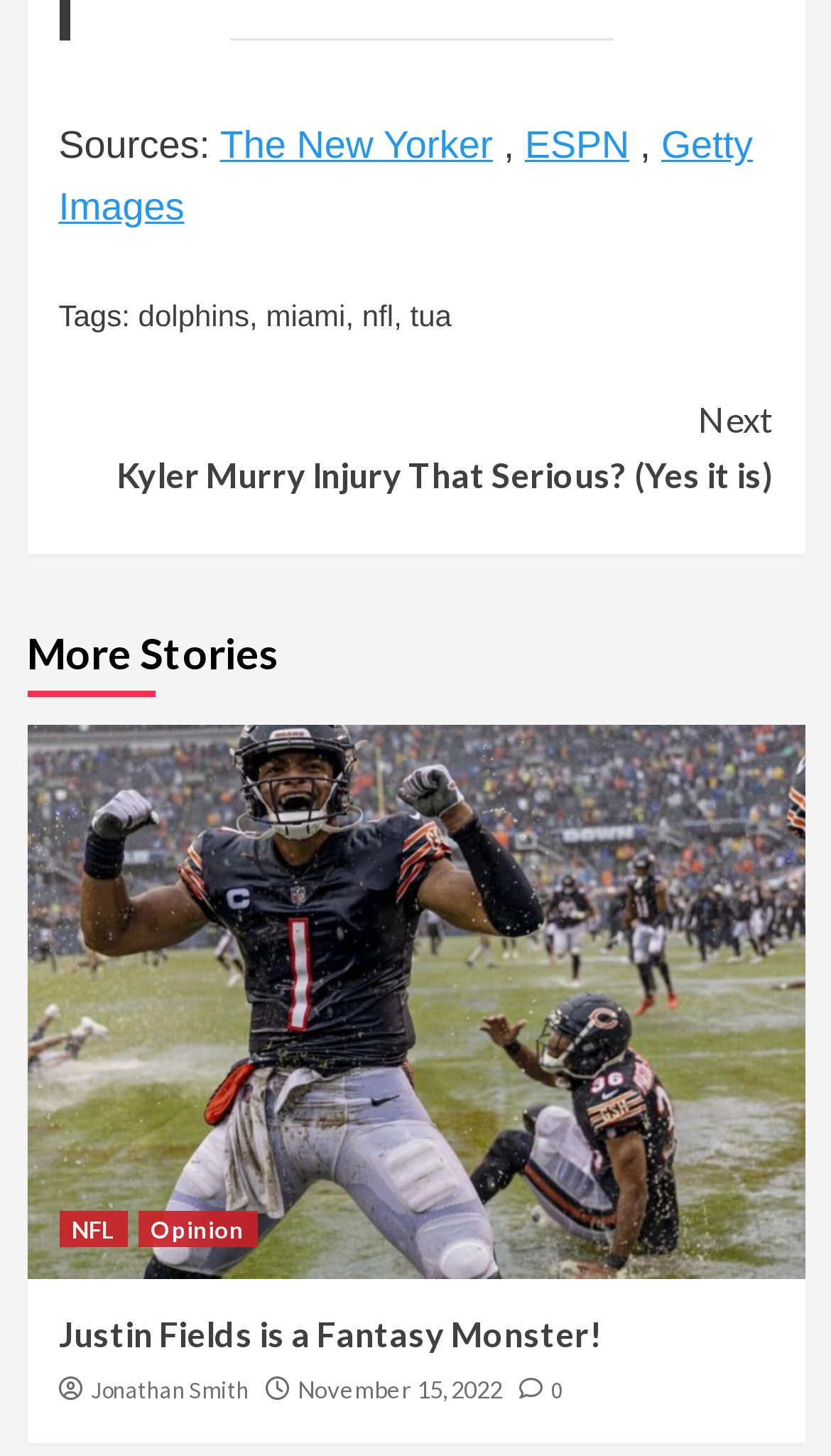Identify the bounding box coordinates of the clickable region necessary to fulfill the following instruction: "Check out the Justin Fields is a Fantasy Monster! article". The bounding box coordinates should be four float numbers between 0 and 1, i.e., [left, top, right, bottom].

[0.071, 0.903, 0.724, 0.93]